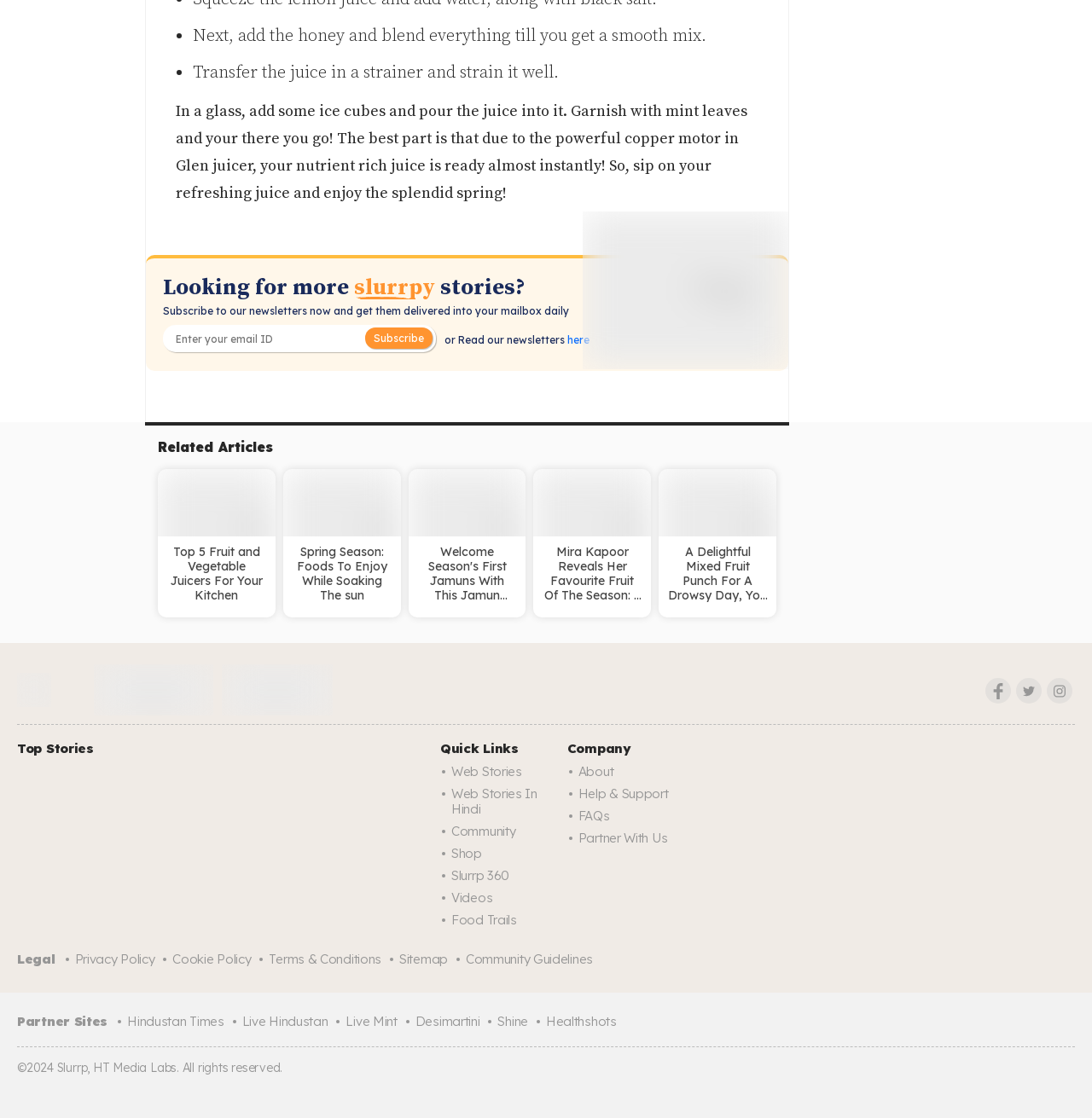Please pinpoint the bounding box coordinates for the region I should click to adhere to this instruction: "Subscribe to the newsletter".

[0.153, 0.295, 0.323, 0.312]